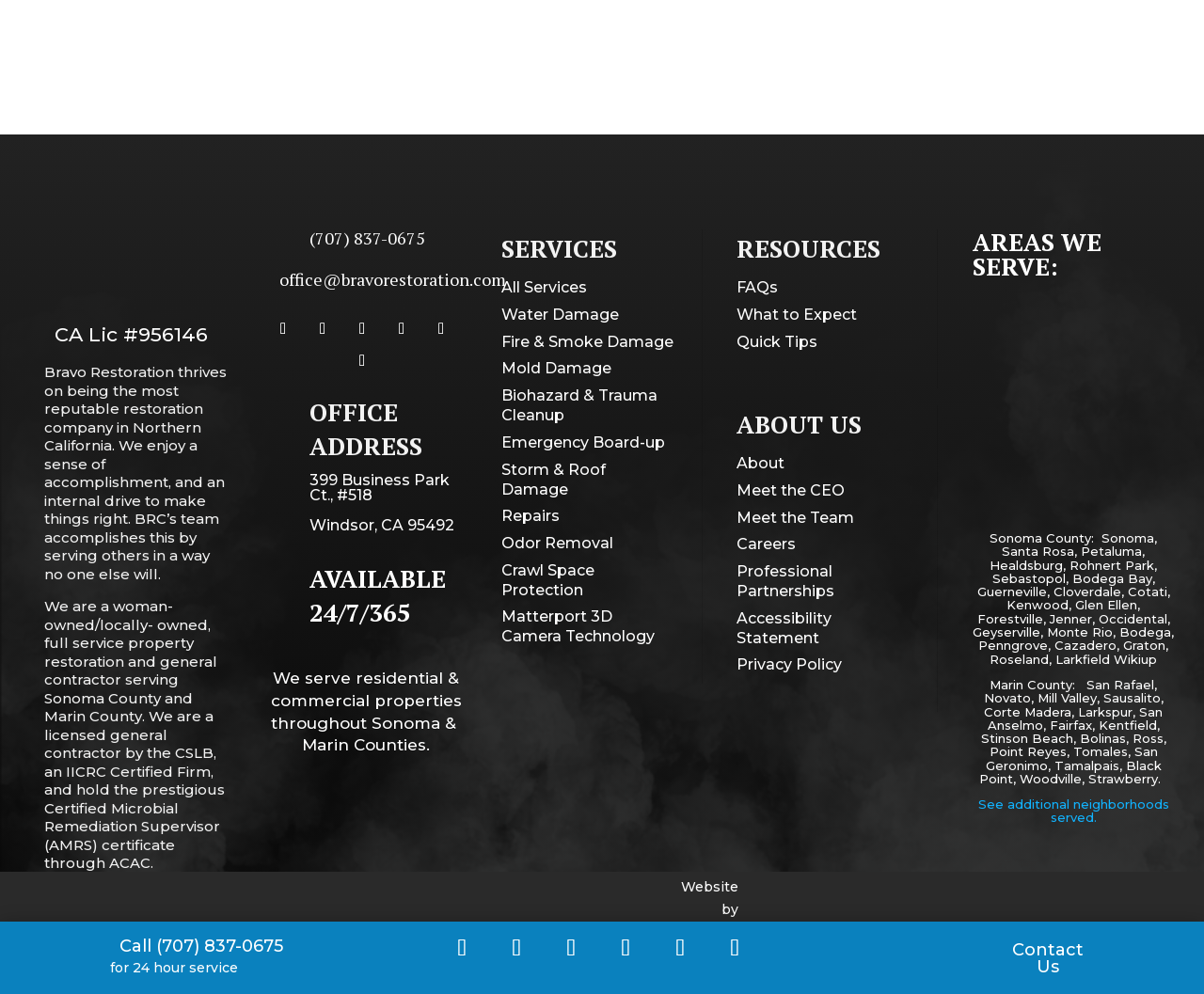Can you show the bounding box coordinates of the region to click on to complete the task described in the instruction: "Check out Astrophotography on Flickr"?

None